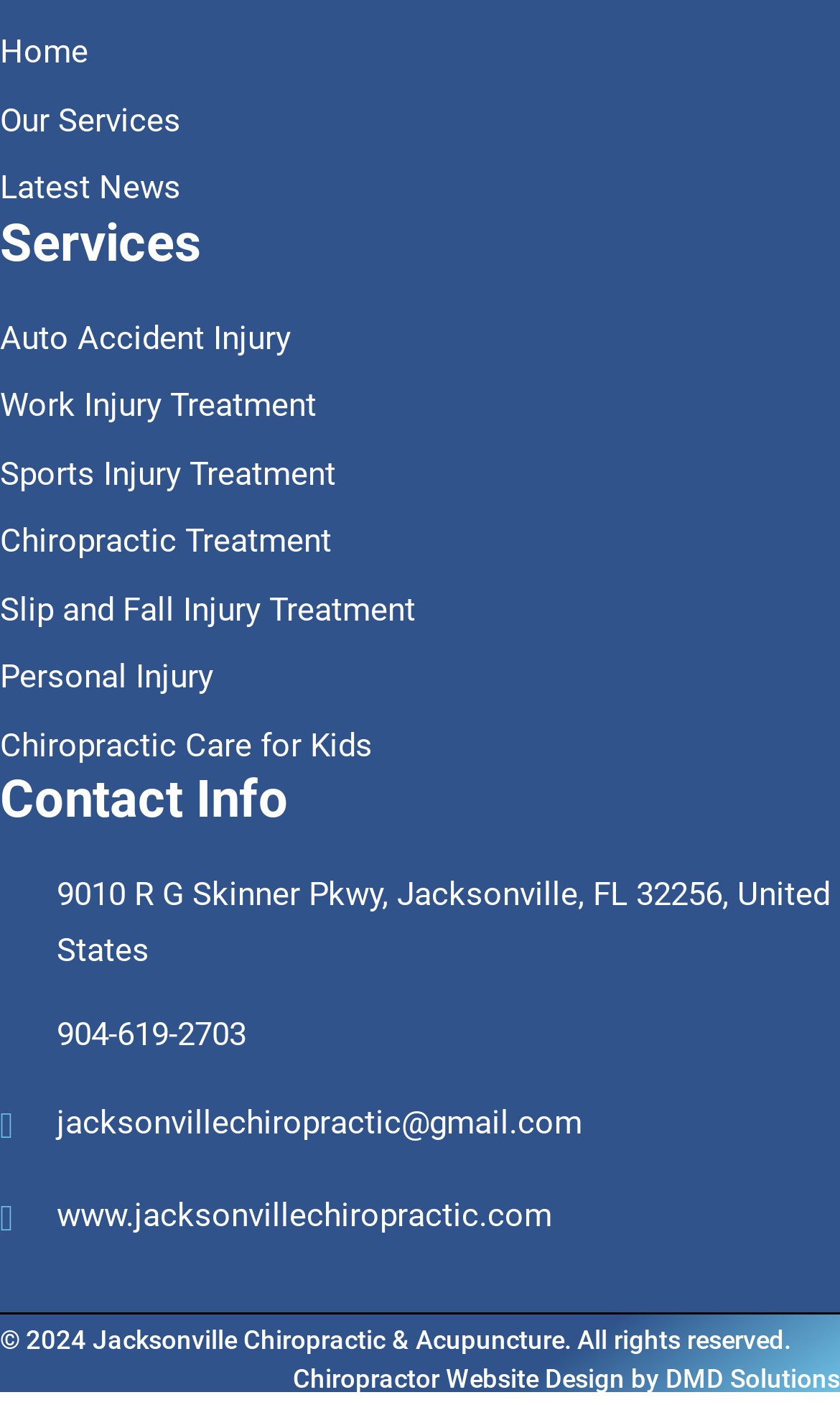What is the address of Jacksonville Chiropractic?
Answer the question with a single word or phrase, referring to the image.

9010 R G Skinner Pkwy, Jacksonville, FL 32256